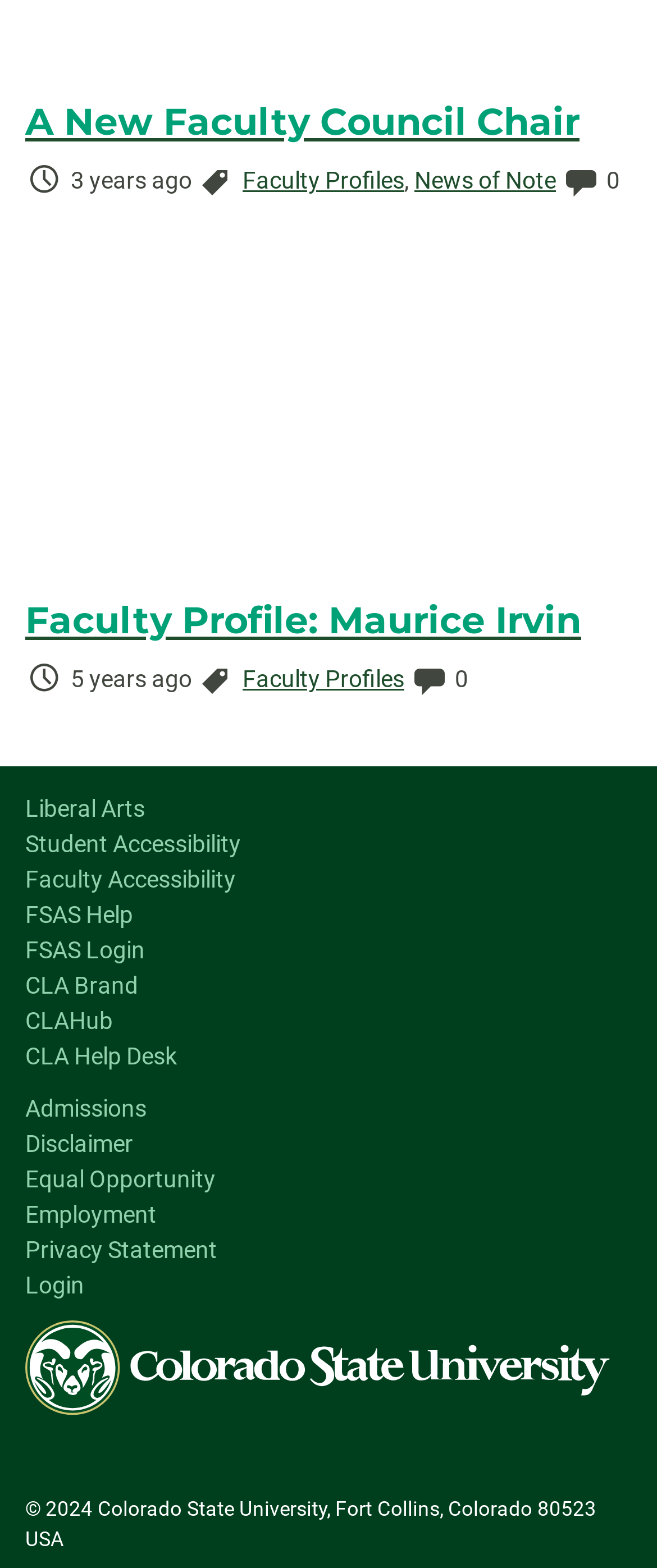What is the copyright information at the bottom of the webpage?
Please provide a single word or phrase answer based on the image.

2024 Colorado State University